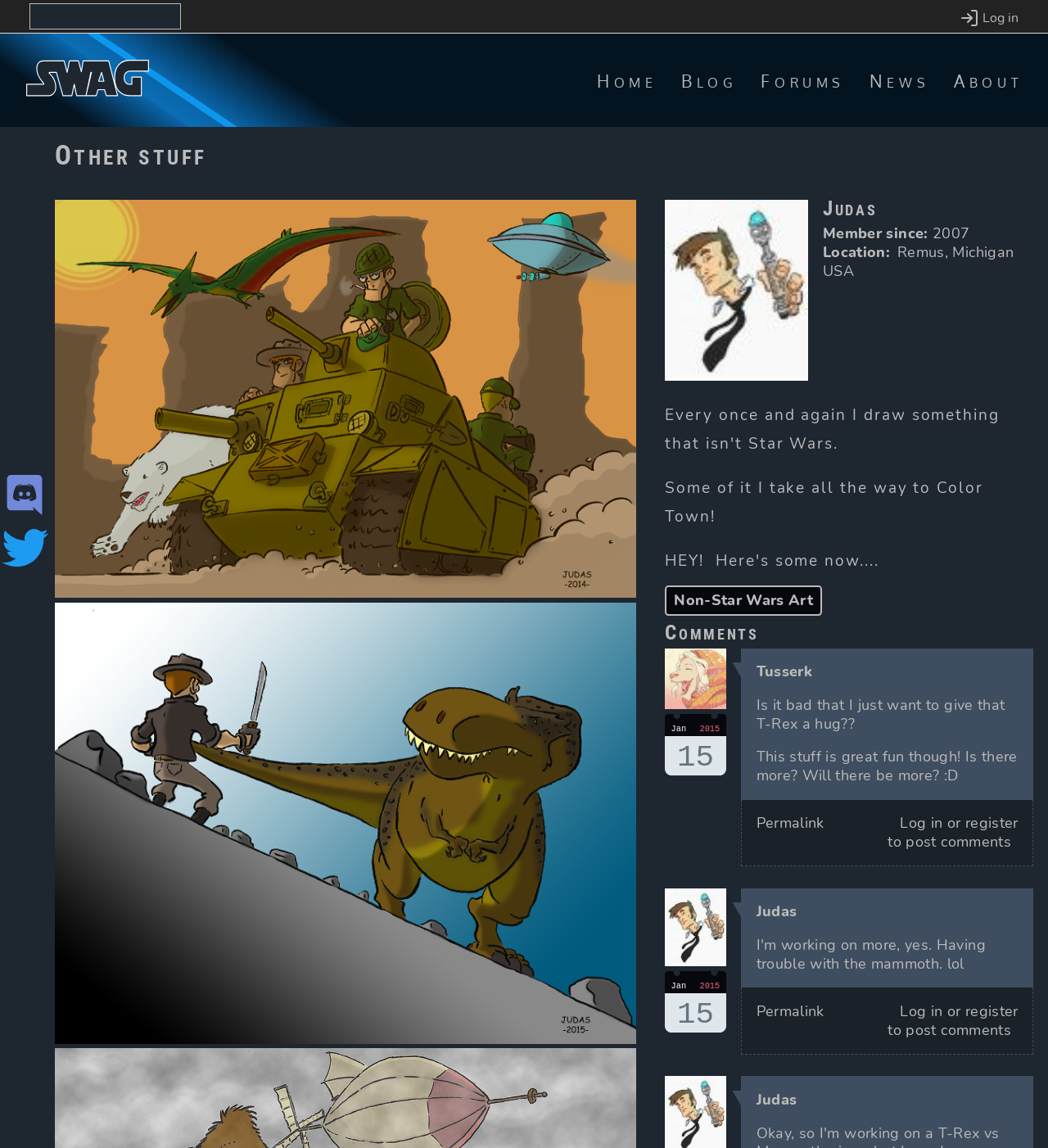Please specify the bounding box coordinates of the clickable section necessary to execute the following command: "Join SWAG on Discord".

[0.0, 0.41, 0.047, 0.456]